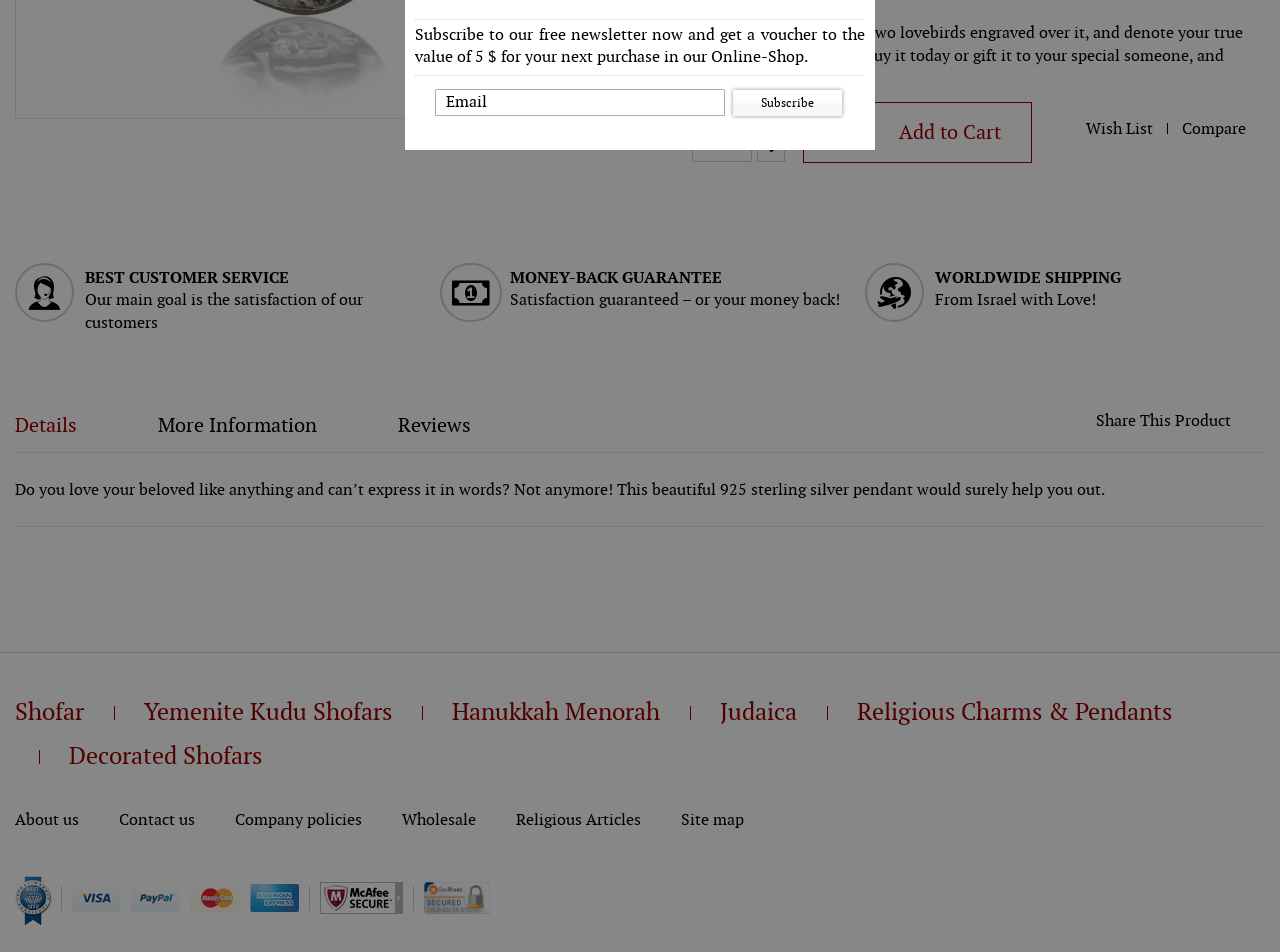Determine the bounding box for the UI element described here: "logged in".

None